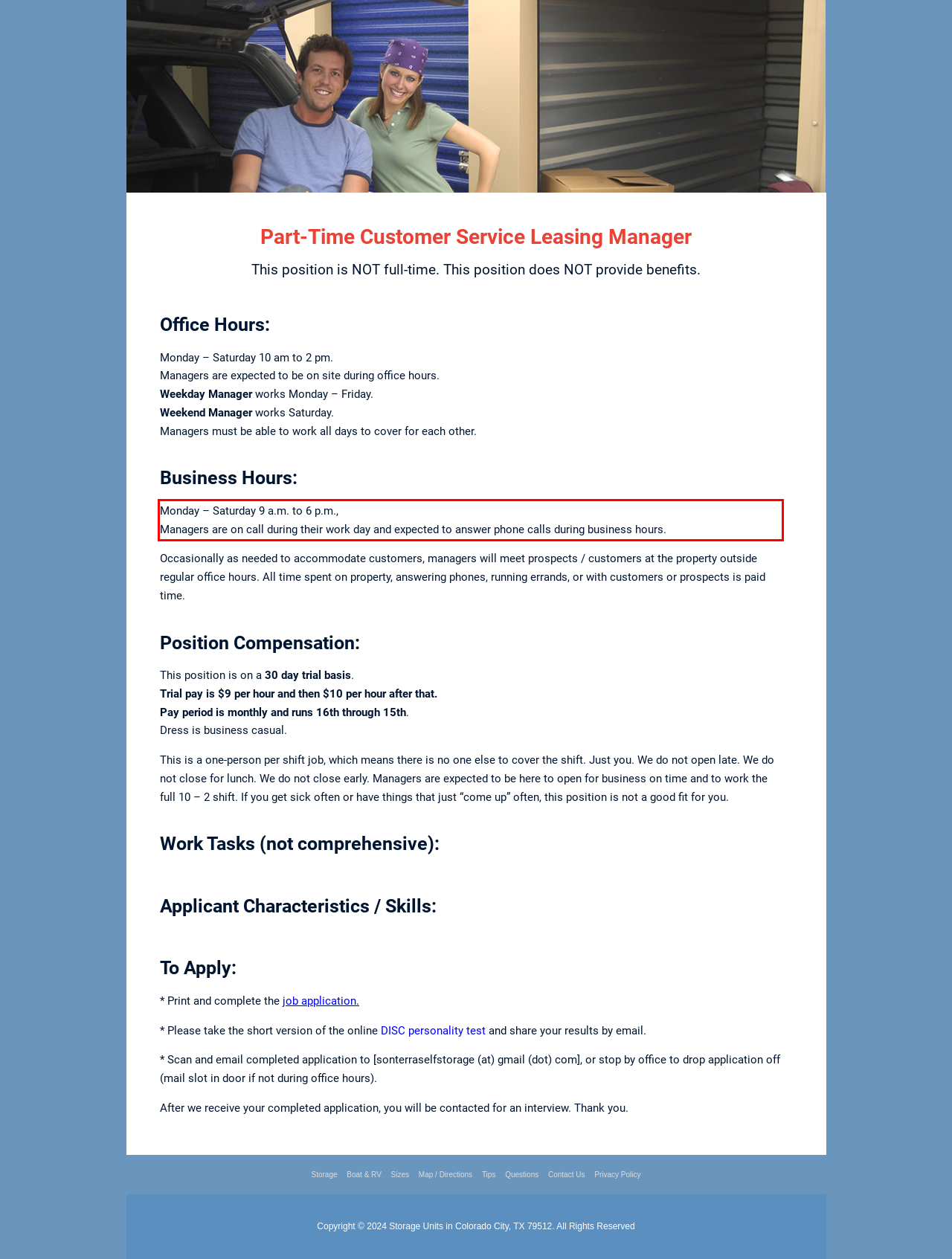Given a webpage screenshot, identify the text inside the red bounding box using OCR and extract it.

Monday – Saturday 9 a.m. to 6 p.m., Managers are on call during their work day and expected to answer phone calls during business hours.